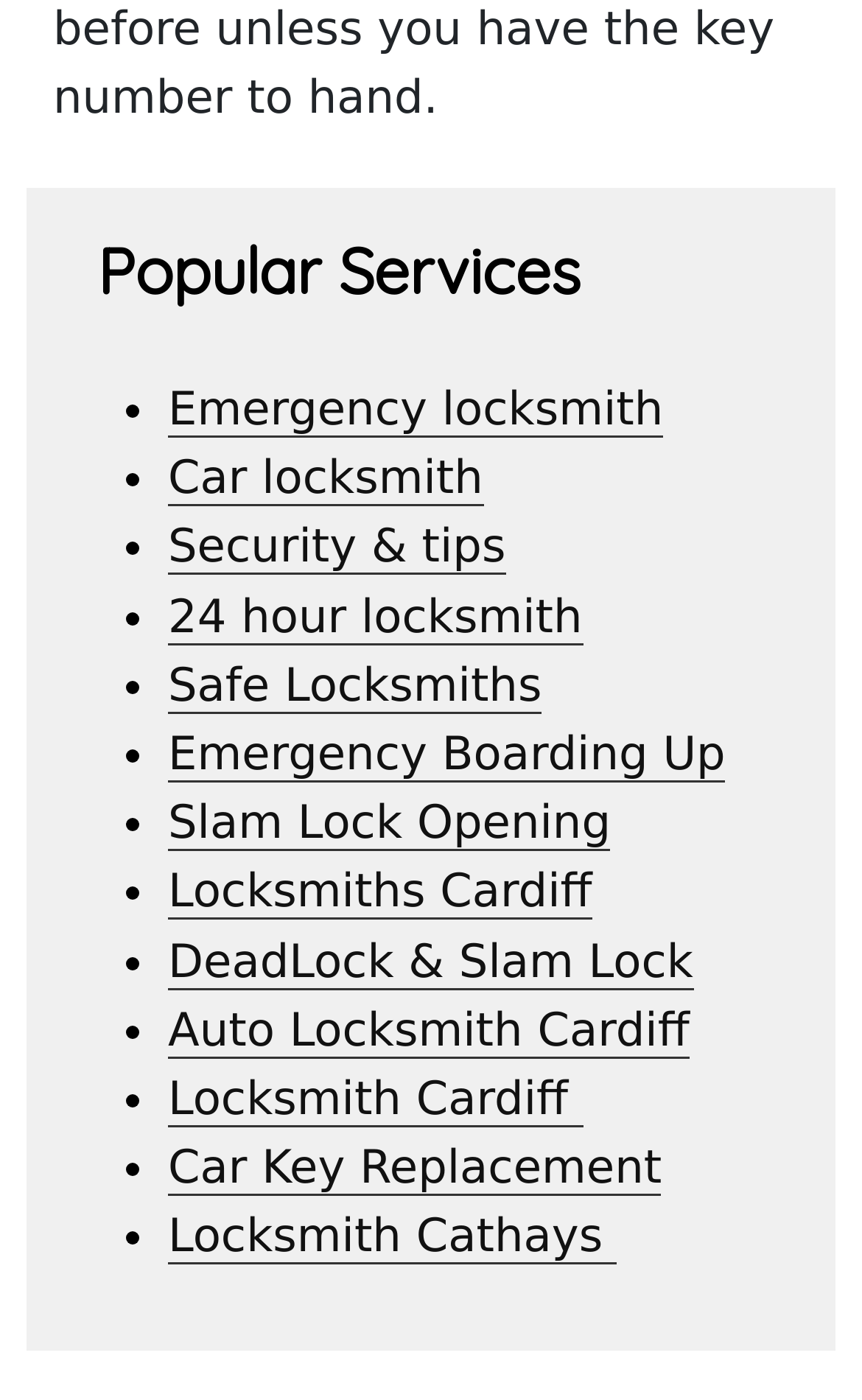Observe the image and answer the following question in detail: What type of services are offered?

The webpage offers various locksmith services, including emergency locksmith, car locksmith, security tips, and more, as indicated by the links listed under the 'Popular Services' heading.